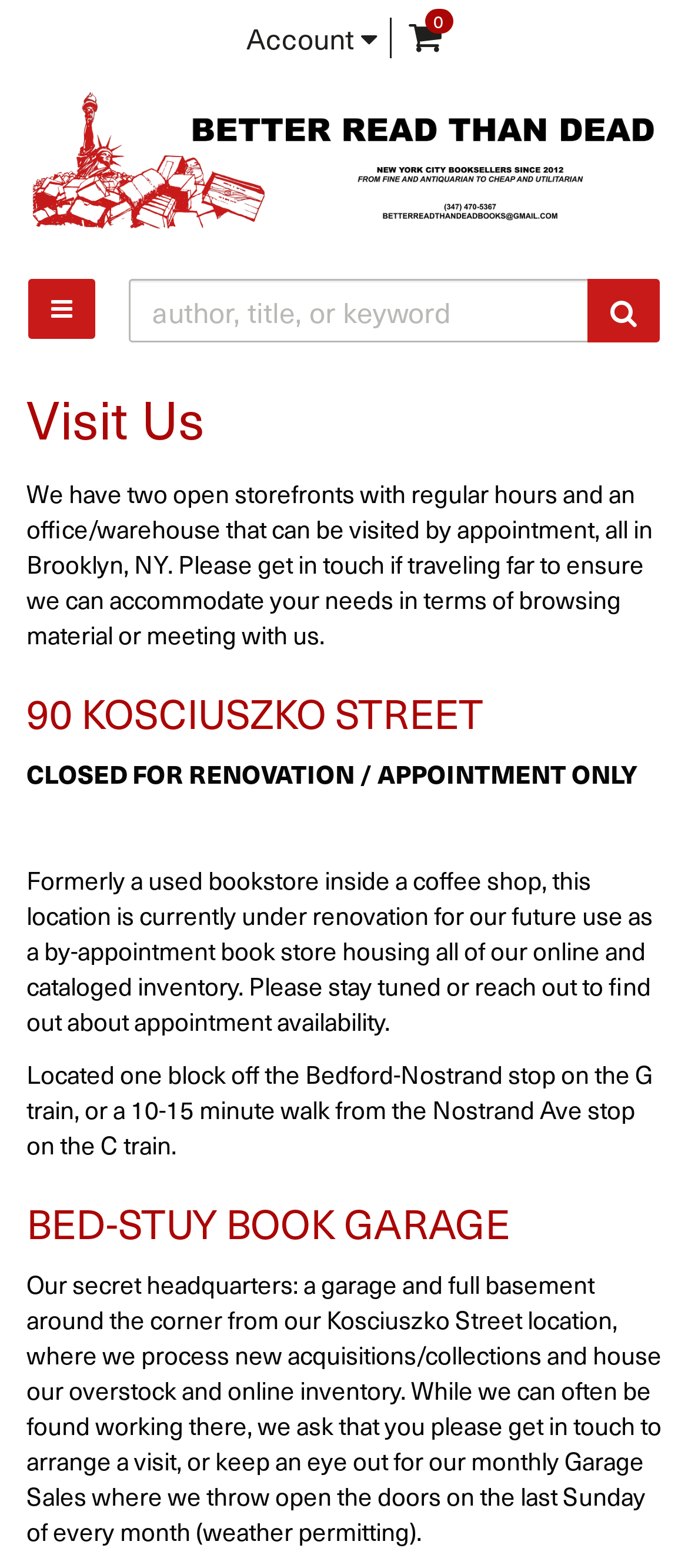What is the purpose of the office/warehouse?
Kindly answer the question with as much detail as you can.

The webpage mentions that the office/warehouse 'can be visited by appointment', which suggests that it is not open for regular visits and requires an appointment to be accessed.